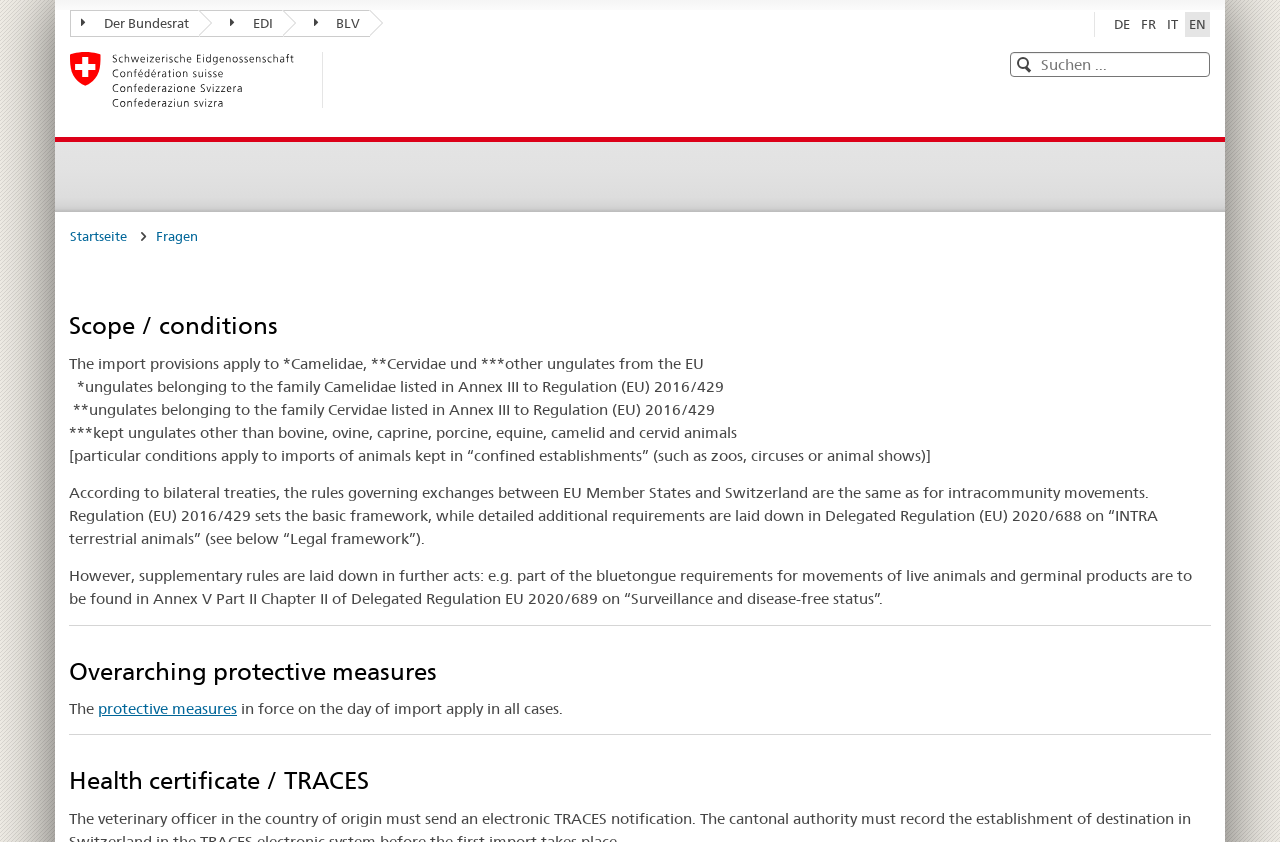Utilize the details in the image to thoroughly answer the following question: What is the purpose of the 'Health certificate / TRACES' section?

The 'Health certificate / TRACES' section is likely related to the import regulations of animals, as it is mentioned in the context of import provisions and health certificates.